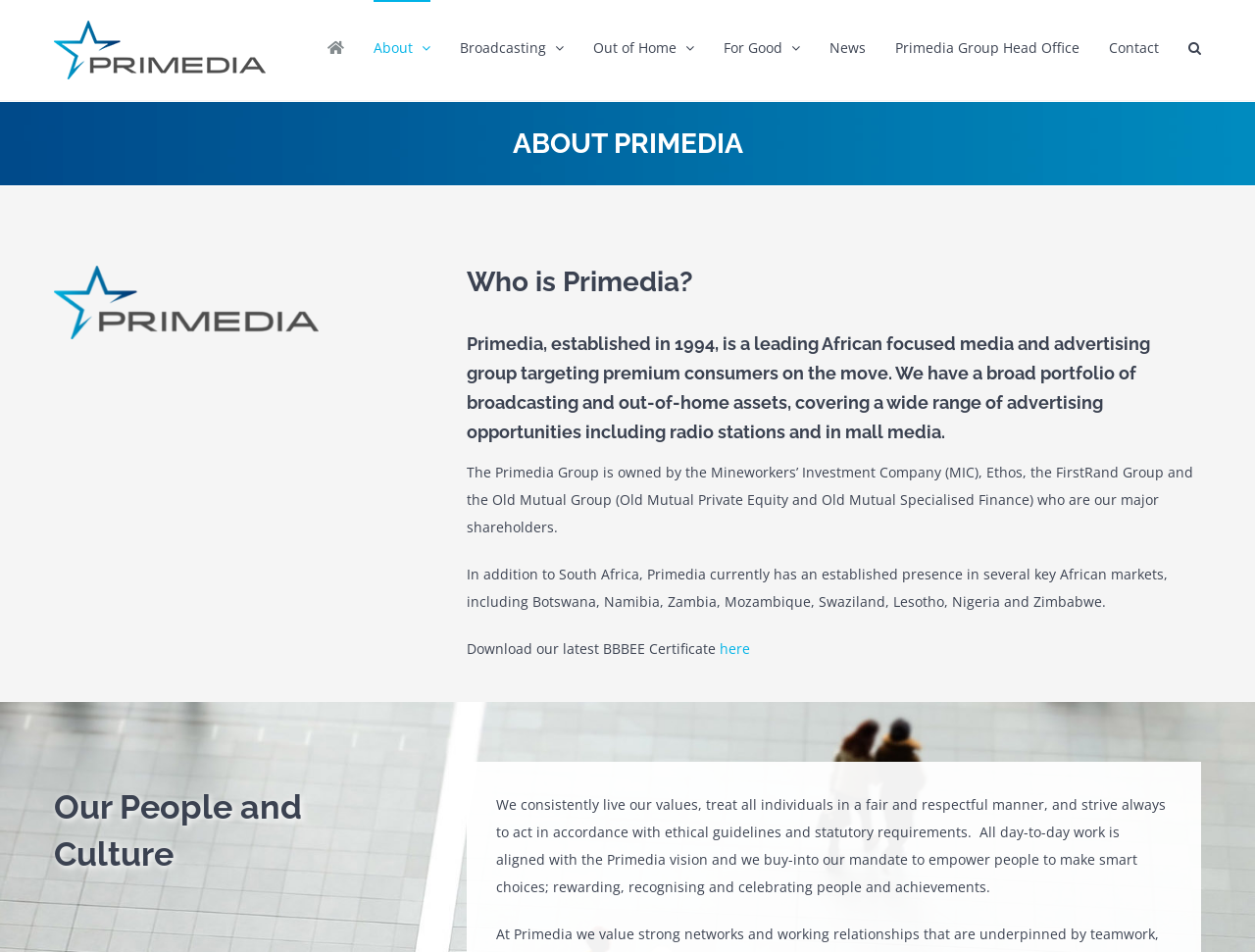Identify the bounding box coordinates of the region I need to click to complete this instruction: "Go to News page".

[0.661, 0.0, 0.69, 0.098]